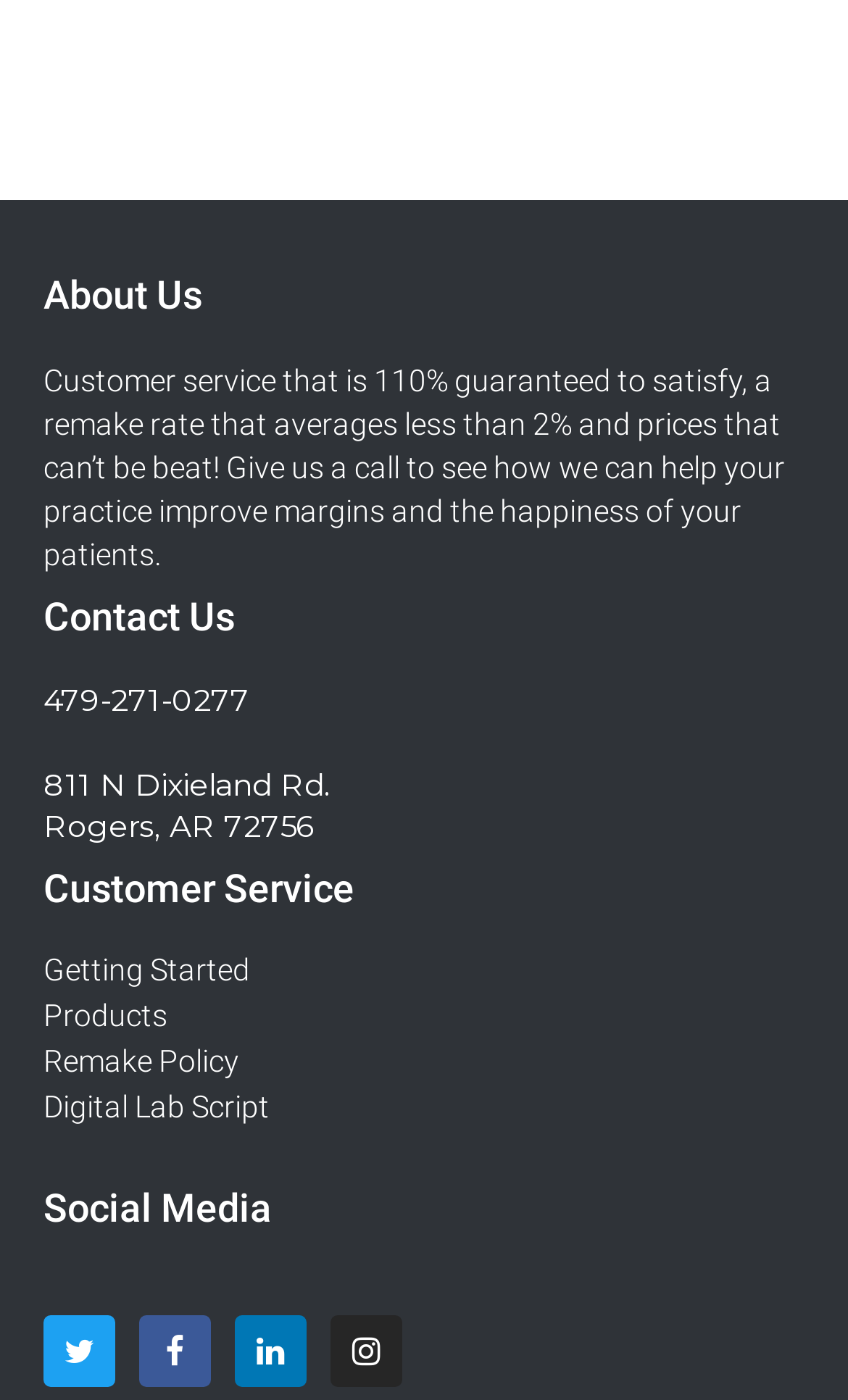How many social media platforms are linked?
Give a one-word or short-phrase answer derived from the screenshot.

4